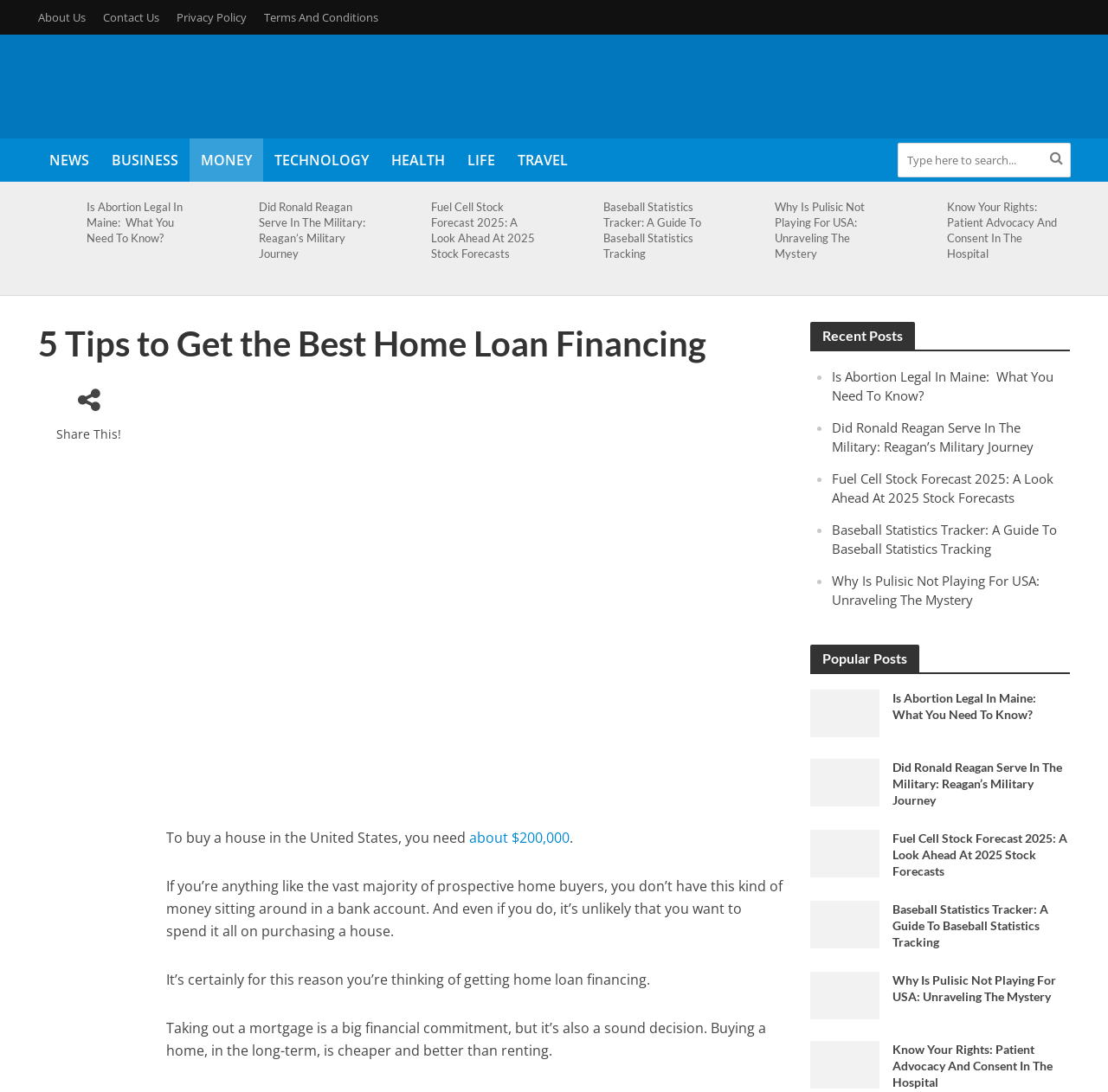Please identify the bounding box coordinates for the region that you need to click to follow this instruction: "click on the 'About Us' link".

[0.034, 0.0, 0.085, 0.032]